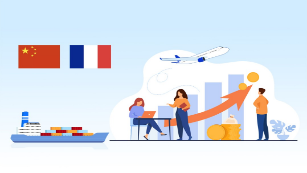Analyze the image and describe all key details you can observe.

The image illustrates the economic relationship between China and France, highlighting key elements of trade and cooperation. In the foreground, two professionals collaborate at a table with a laptop, symbolizing business discussions and strategic planning. Nearby, another individual is depicted standing confidently, pointing upwards at a graph with rising statistics, which signifies growth and positive trends in economic activities. To the left, a large shipping container vessel signifies international trade, while an airplane above emphasizes global connectivity and transport. The flags of China and France are prominently displayed, reinforcing the focus on bilateral relations. This infographic succinctly conveys the essence of China-France economic and trade cooperation.